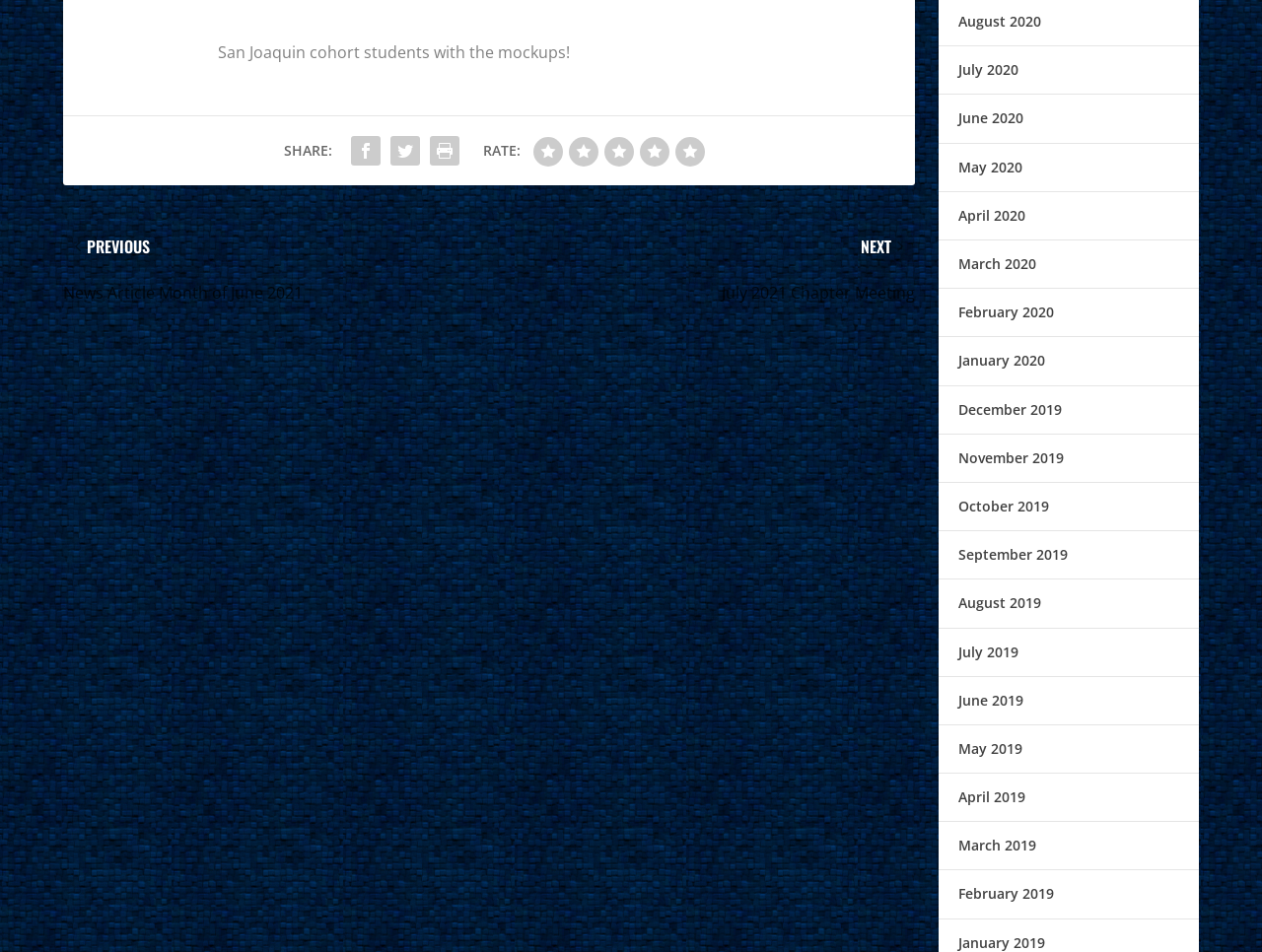Based on the element description, predict the bounding box coordinates (top-left x, top-left y, bottom-right x, bottom-right y) for the UI element in the screenshot: March 2020

[0.759, 0.267, 0.821, 0.287]